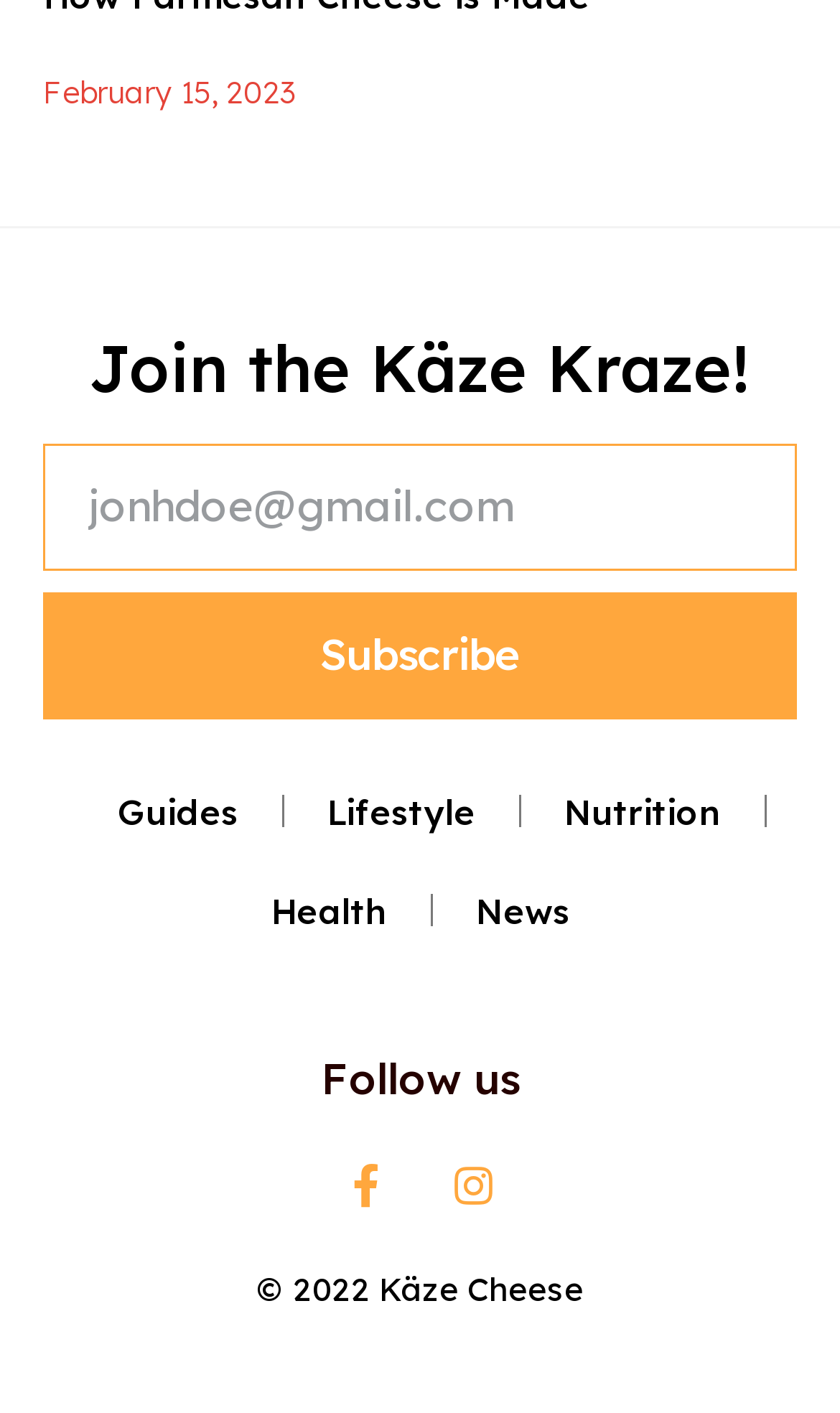Find the bounding box coordinates of the element to click in order to complete this instruction: "Follow Käze Cheese on Facebook". The bounding box coordinates must be four float numbers between 0 and 1, denoted as [left, top, right, bottom].

[0.385, 0.809, 0.487, 0.87]